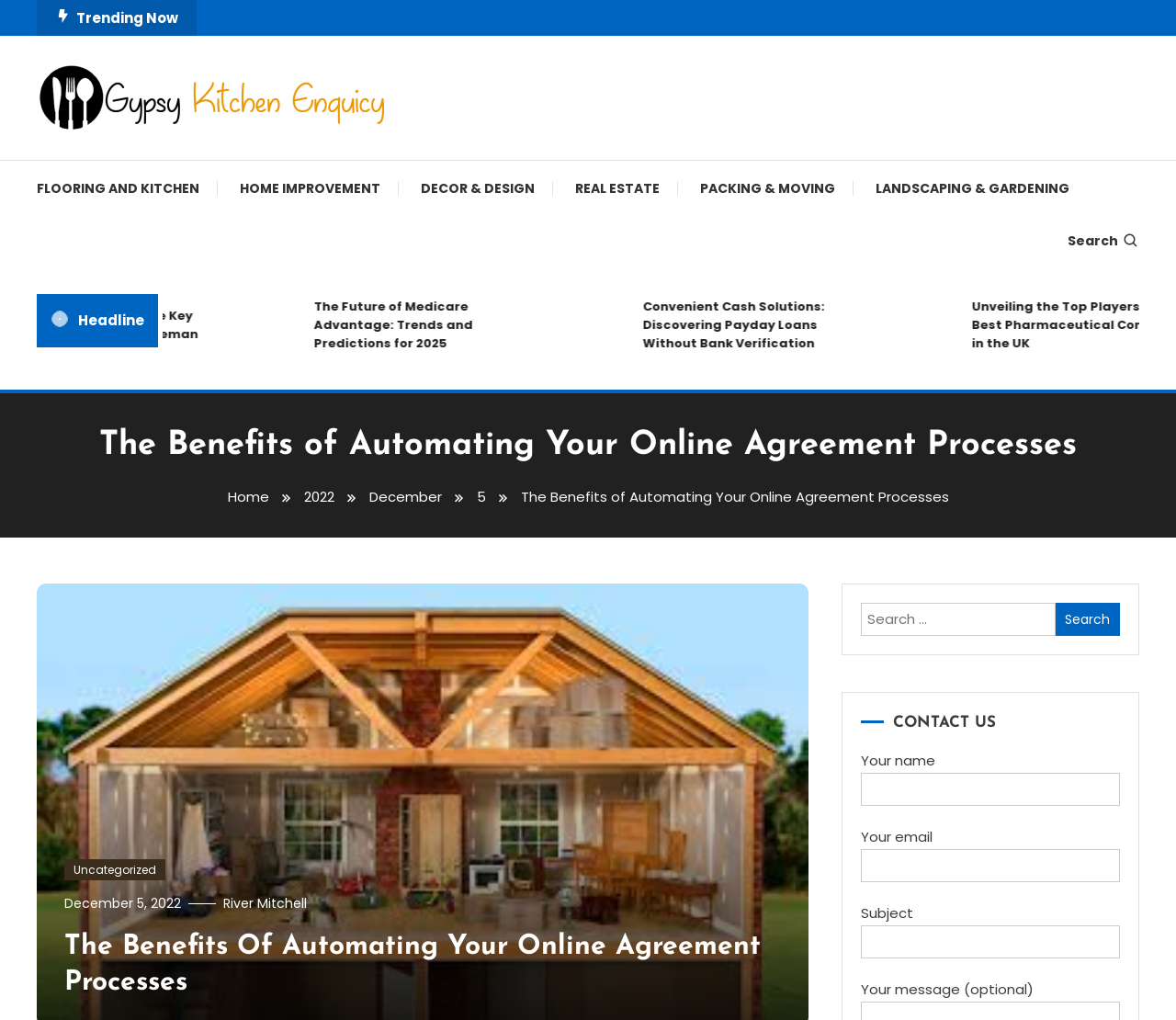Please specify the bounding box coordinates of the clickable section necessary to execute the following command: "Contact us".

[0.732, 0.697, 0.952, 0.72]